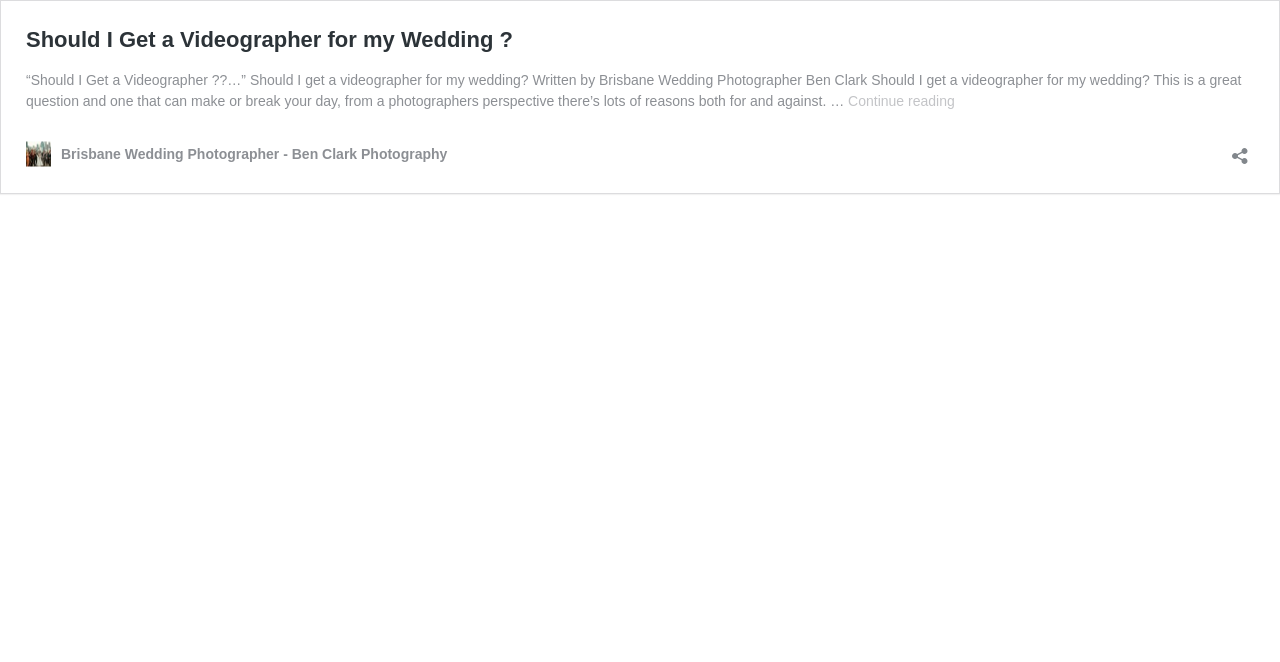What is the title of the linked article?
Please look at the screenshot and answer in one word or a short phrase.

Should I Get a Videographer for my Wedding?